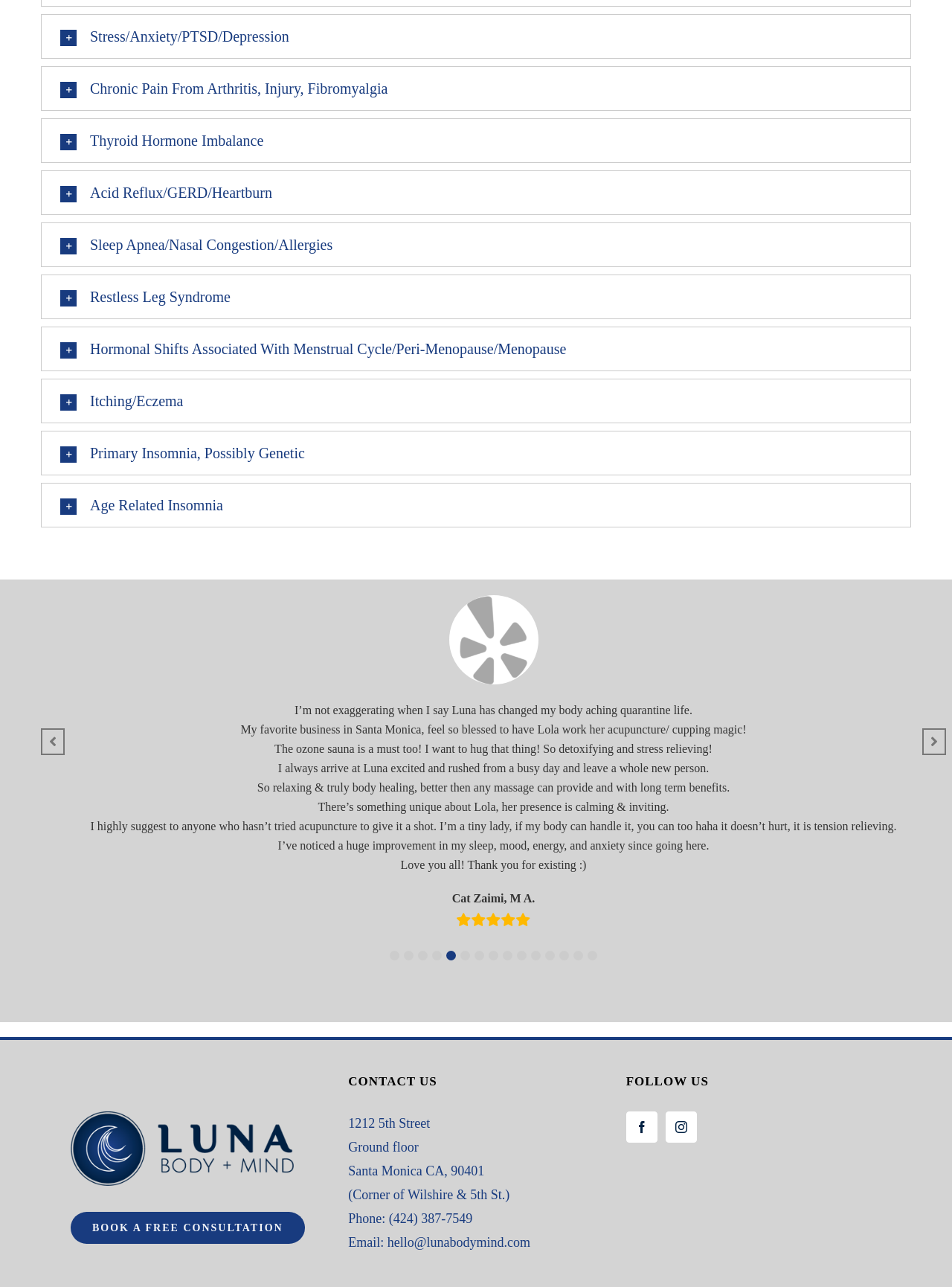Identify the bounding box for the described UI element. Provide the coordinates in (top-left x, top-left y, bottom-right x, bottom-right y) format with values ranging from 0 to 1: Logik Forums

None